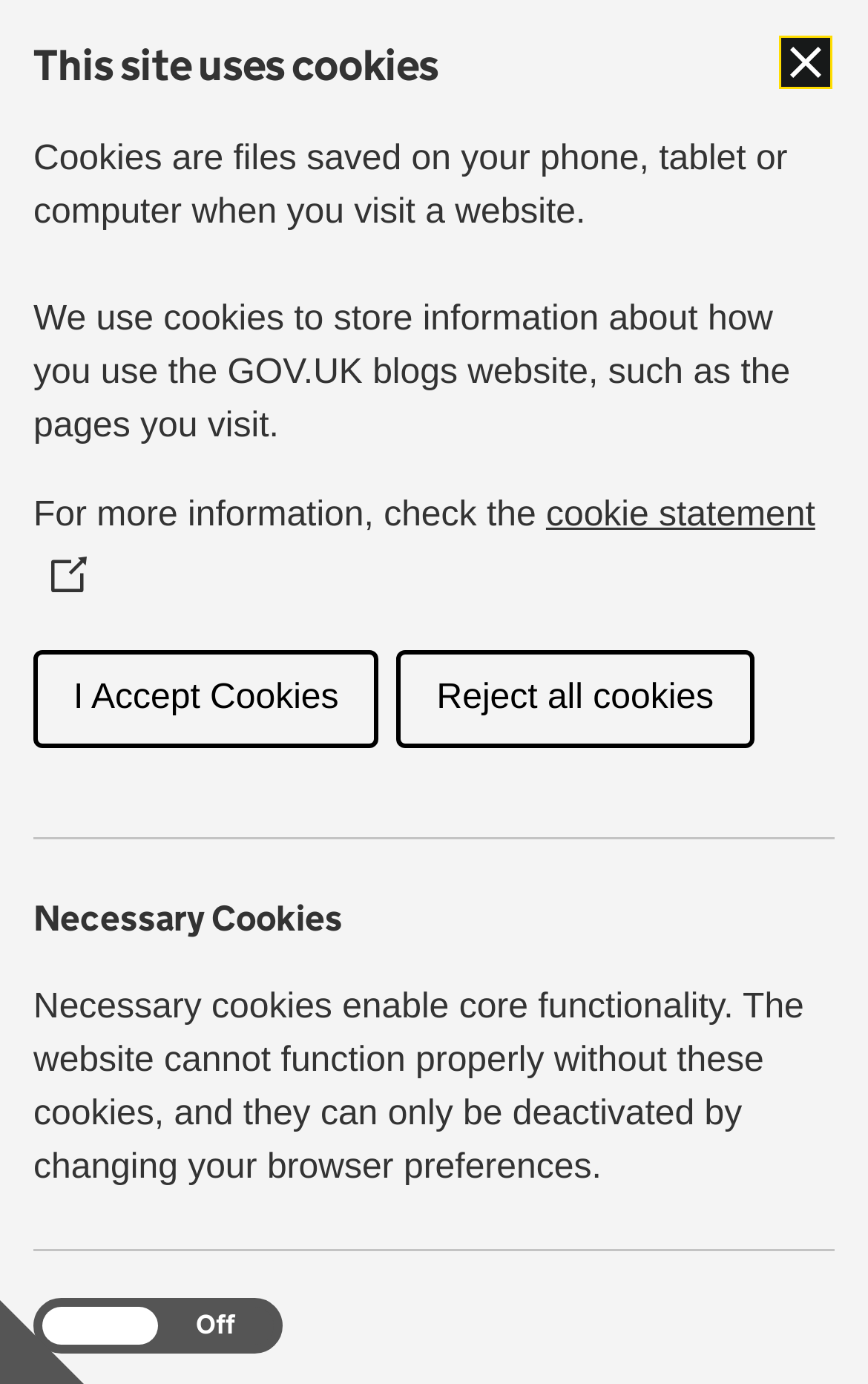Find the bounding box coordinates for the HTML element described as: "value="Search"". The coordinates should consist of four float values between 0 and 1, i.e., [left, top, right, bottom].

[0.854, 0.372, 0.957, 0.436]